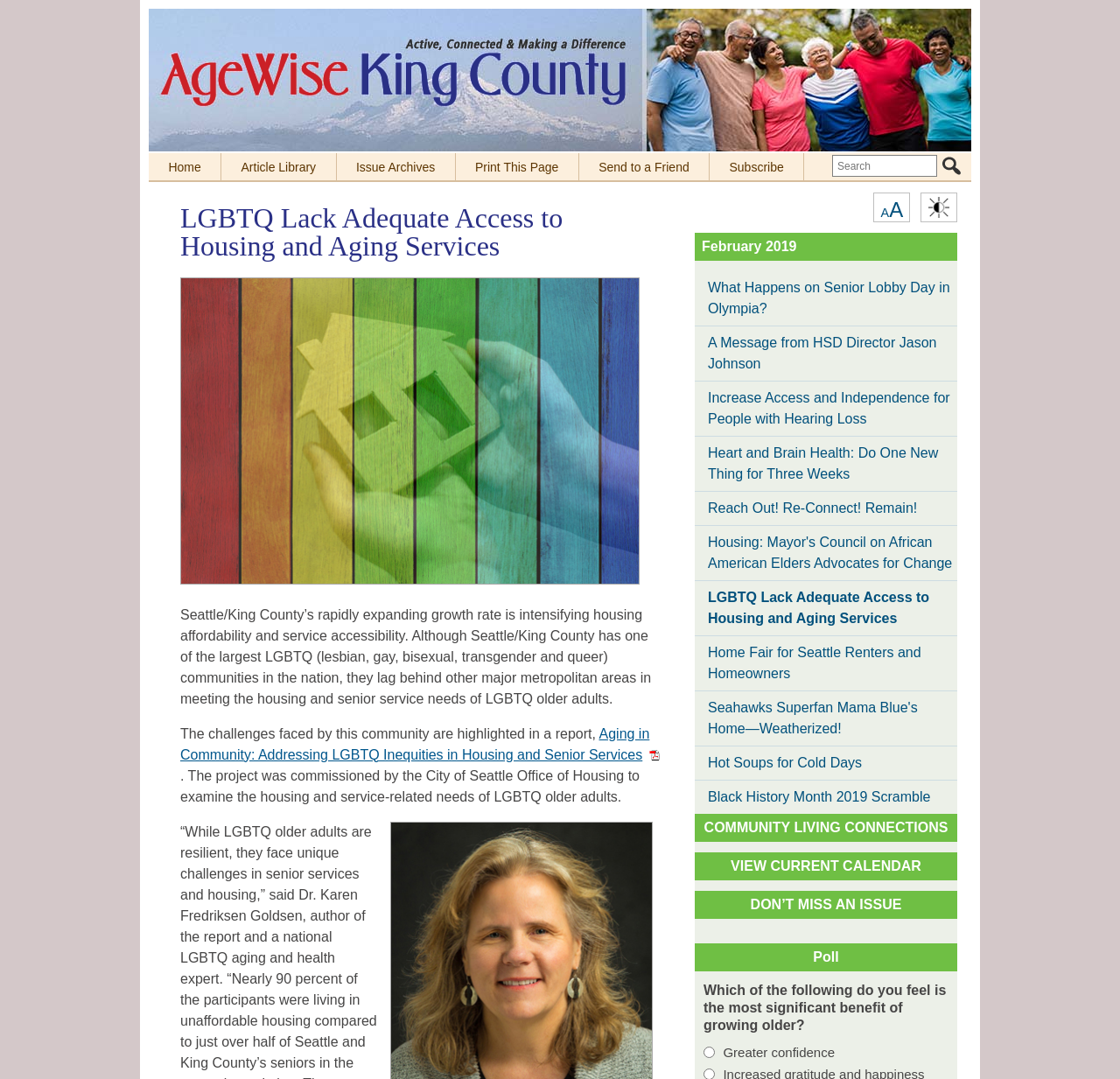Determine the bounding box for the described UI element: "value="Search"".

[0.84, 0.144, 0.859, 0.164]